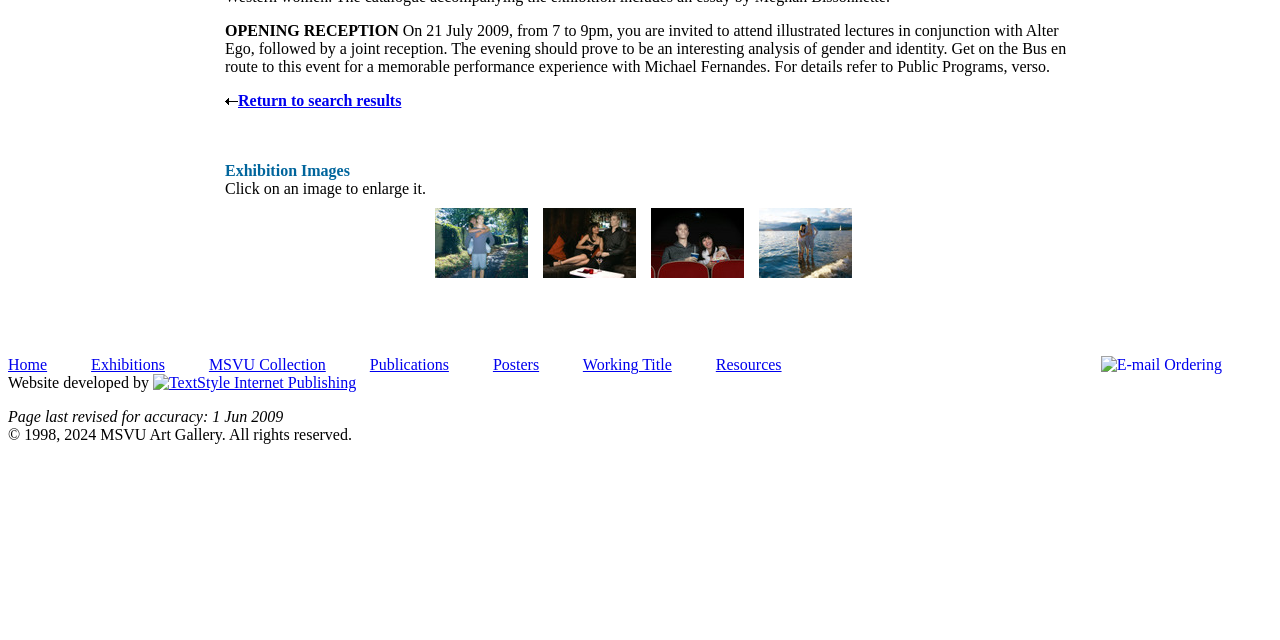Calculate the bounding box coordinates of the UI element given the description: "Return to search results".

[0.176, 0.144, 0.314, 0.171]